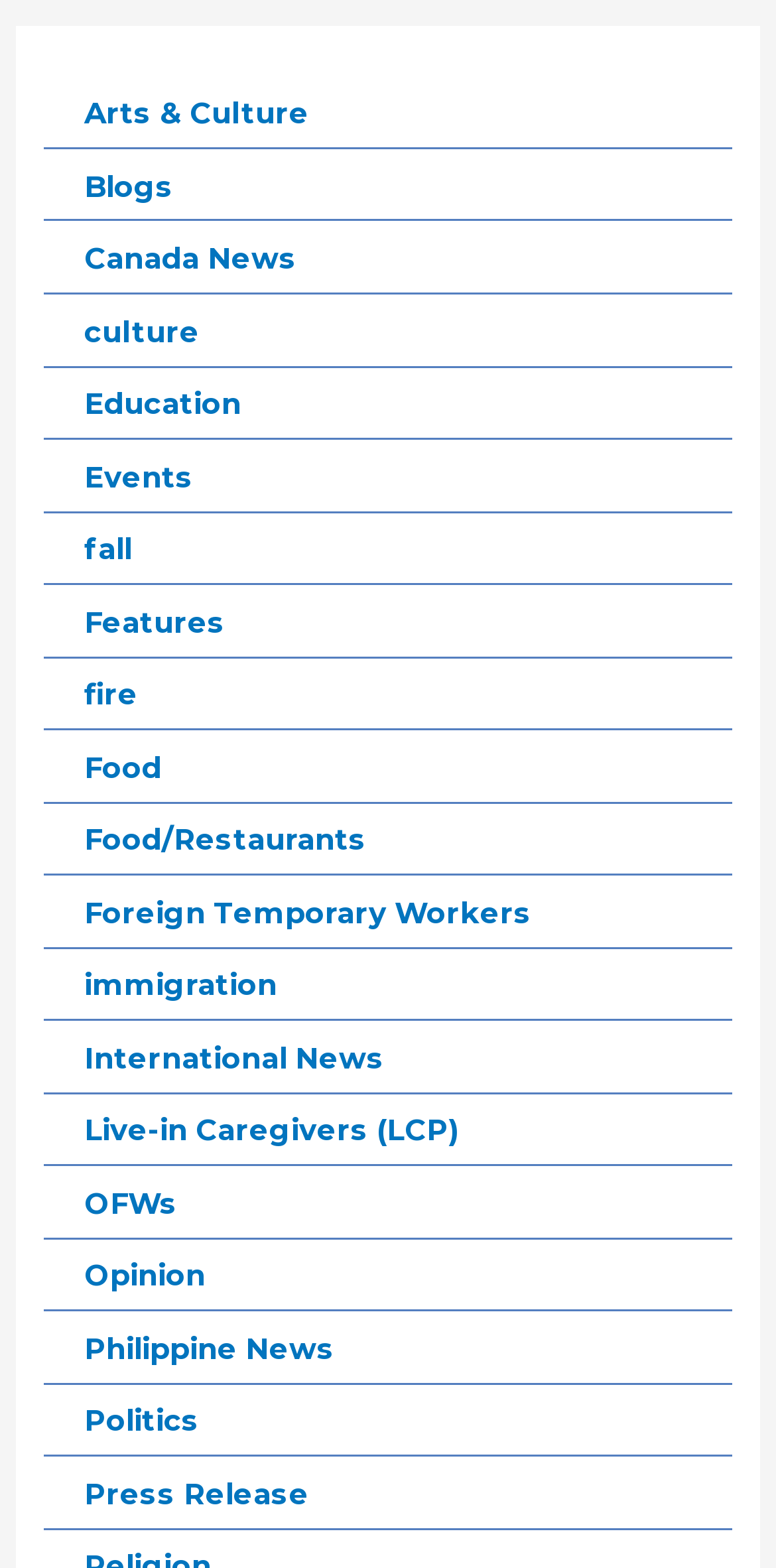How many links are there in the top section?
Please provide a single word or phrase in response based on the screenshot.

21